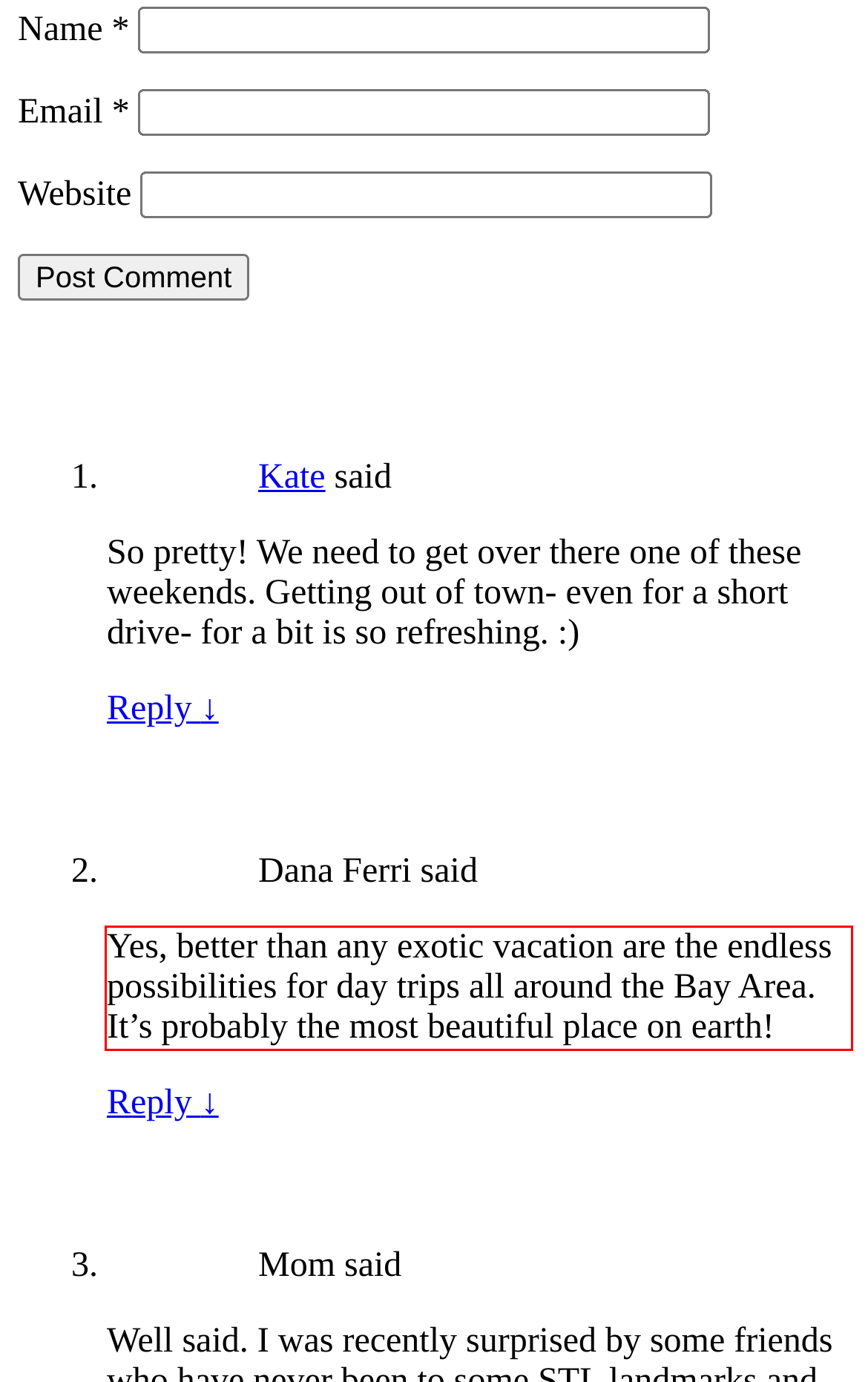Please look at the screenshot provided and find the red bounding box. Extract the text content contained within this bounding box.

Yes, better than any exotic vacation are the endless possibilities for day trips all around the Bay Area. It’s probably the most beautiful place on earth!